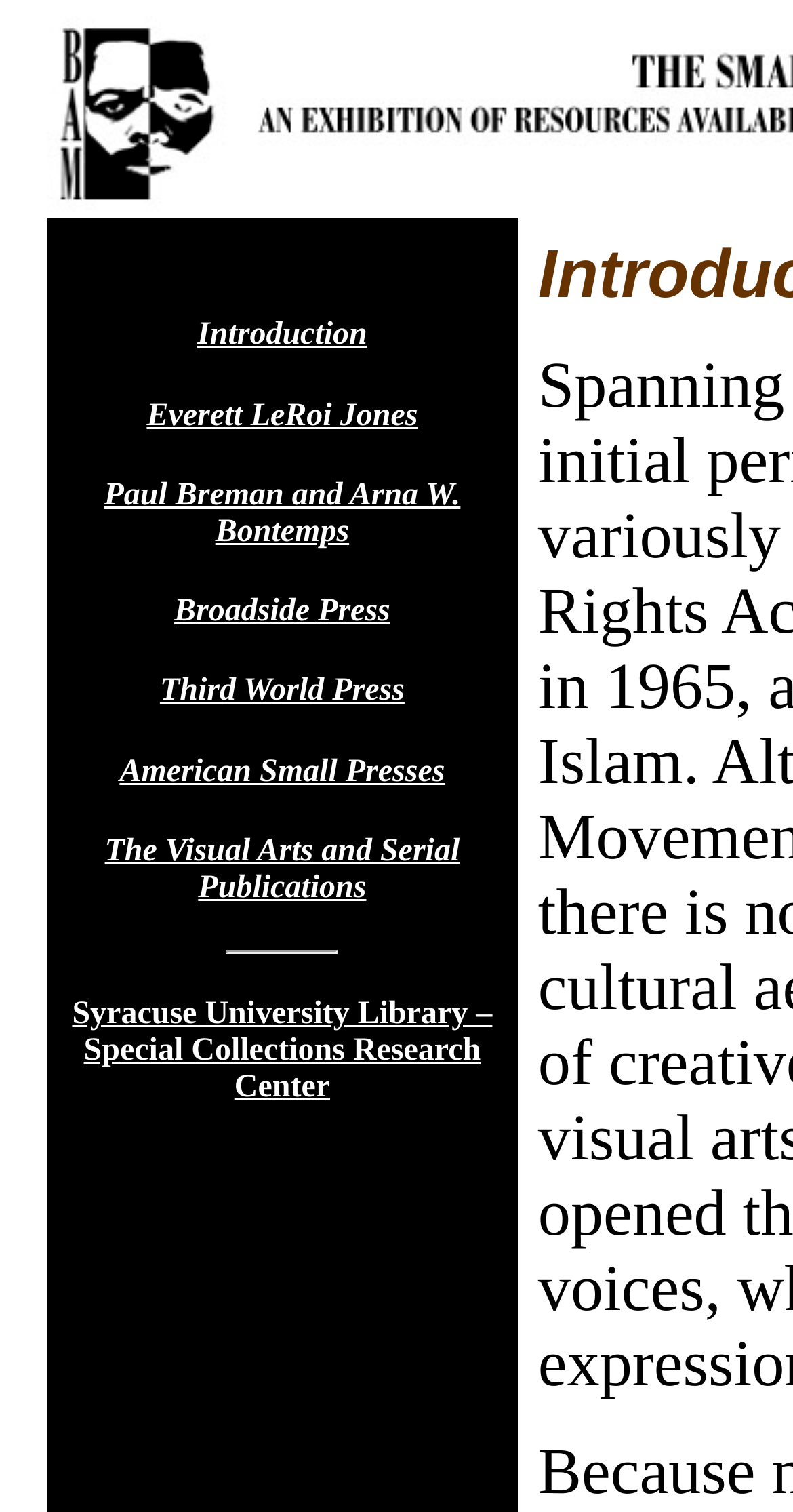Please locate the bounding box coordinates for the element that should be clicked to achieve the following instruction: "explore The Visual Arts and Serial Publications". Ensure the coordinates are given as four float numbers between 0 and 1, i.e., [left, top, right, bottom].

[0.132, 0.551, 0.58, 0.598]